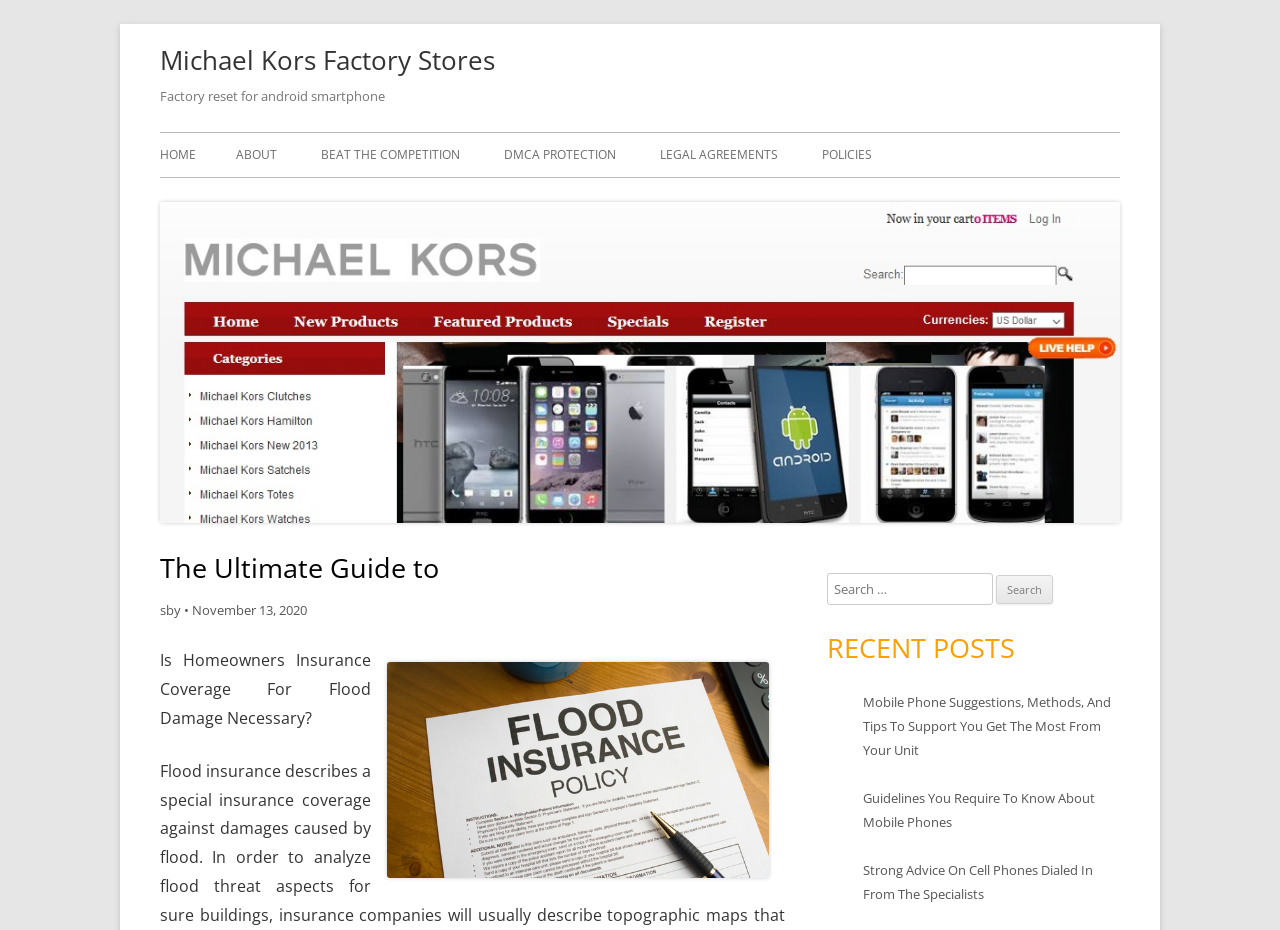Locate the bounding box coordinates of the area you need to click to fulfill this instruction: 'Go to HOME page'. The coordinates must be in the form of four float numbers ranging from 0 to 1: [left, top, right, bottom].

[0.125, 0.143, 0.153, 0.191]